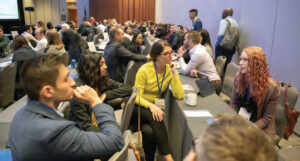Answer the question using only one word or a concise phrase: What is the atmosphere of the event?

Energized